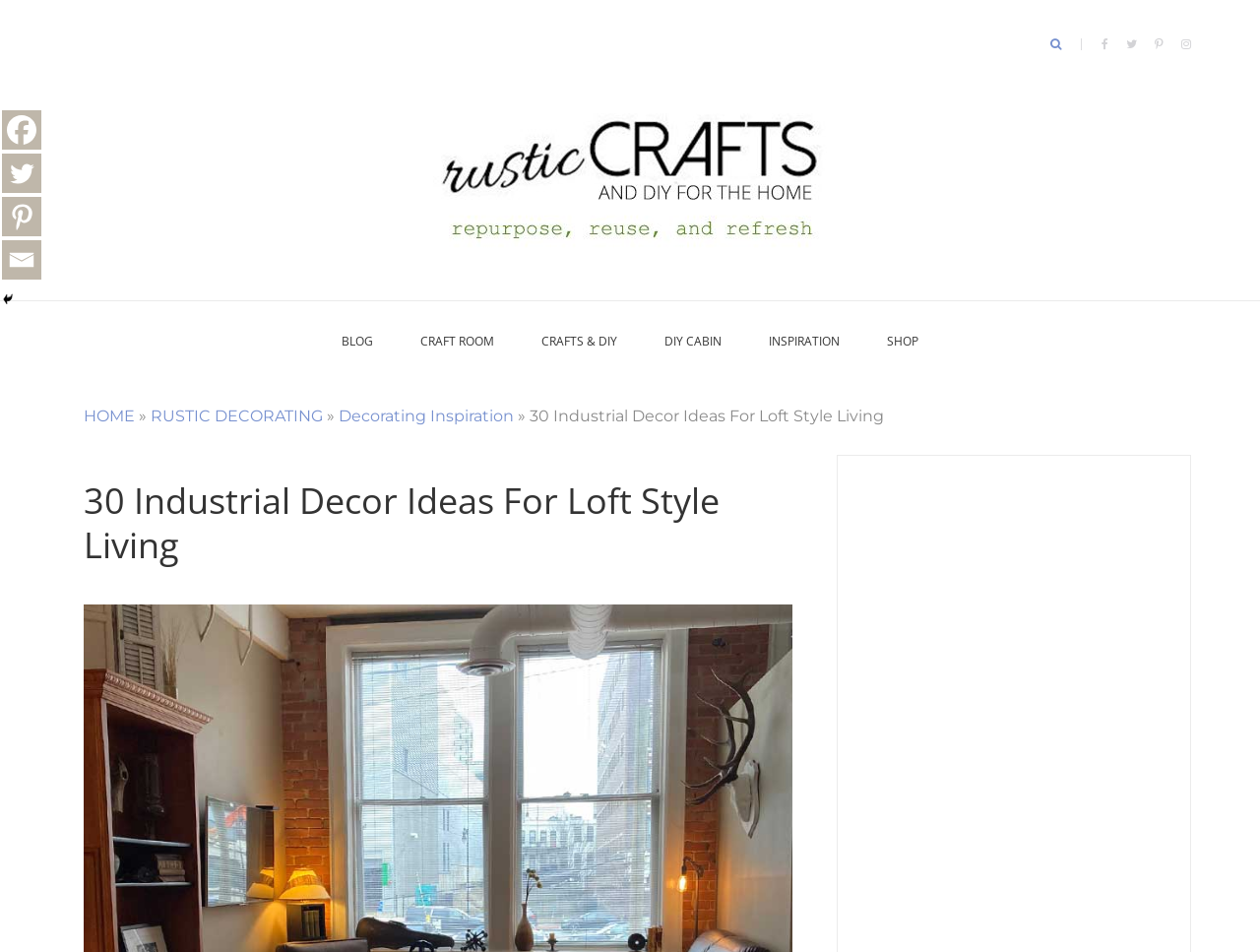What is the topic of the current article?
Please utilize the information in the image to give a detailed response to the question.

The topic of the current article can be determined by looking at the header '30 Industrial Decor Ideas For Loft Style Living' which suggests that the article is about industrial decor ideas for loft style living.